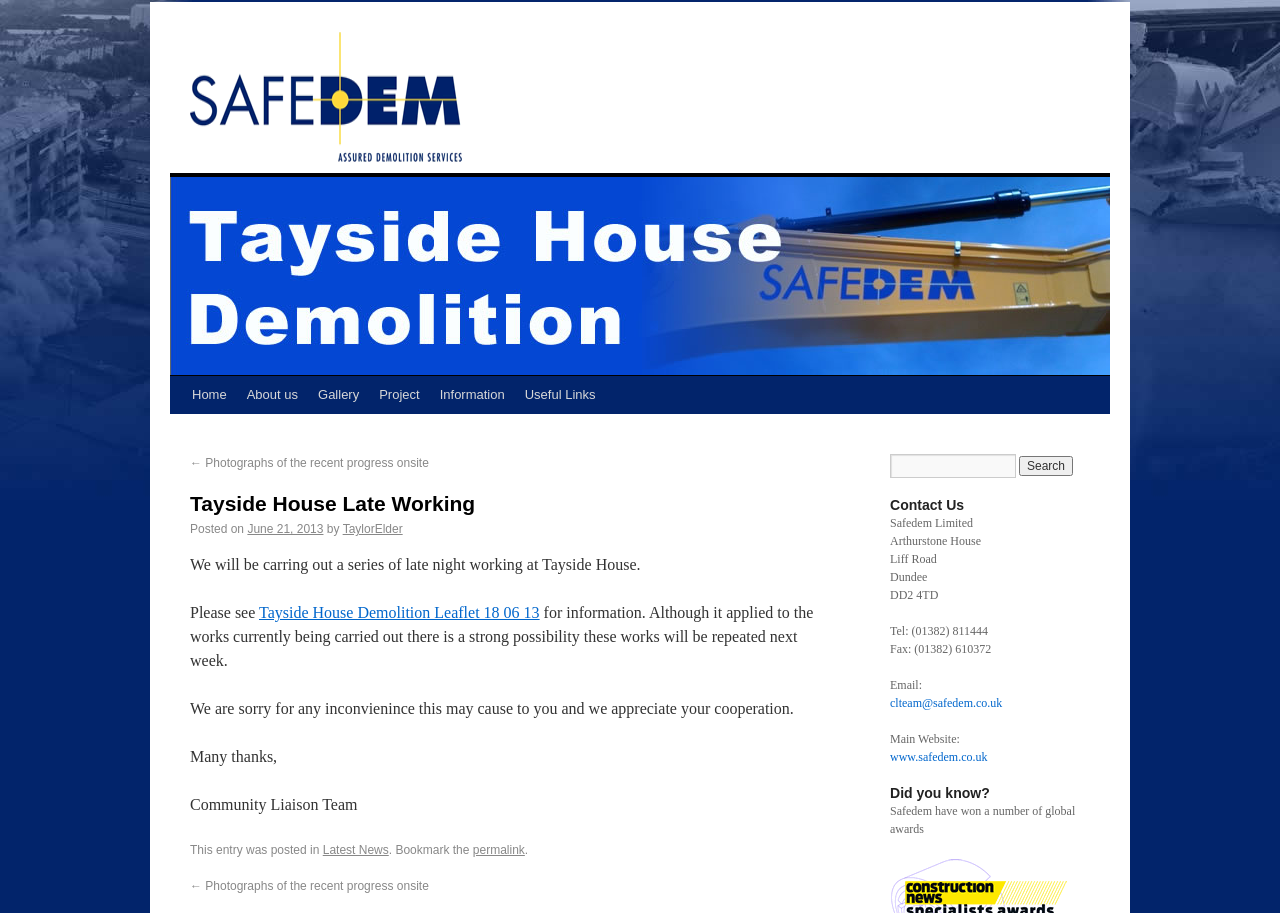Determine the bounding box coordinates of the UI element described by: "www.safedem.co.uk".

[0.695, 0.821, 0.772, 0.837]